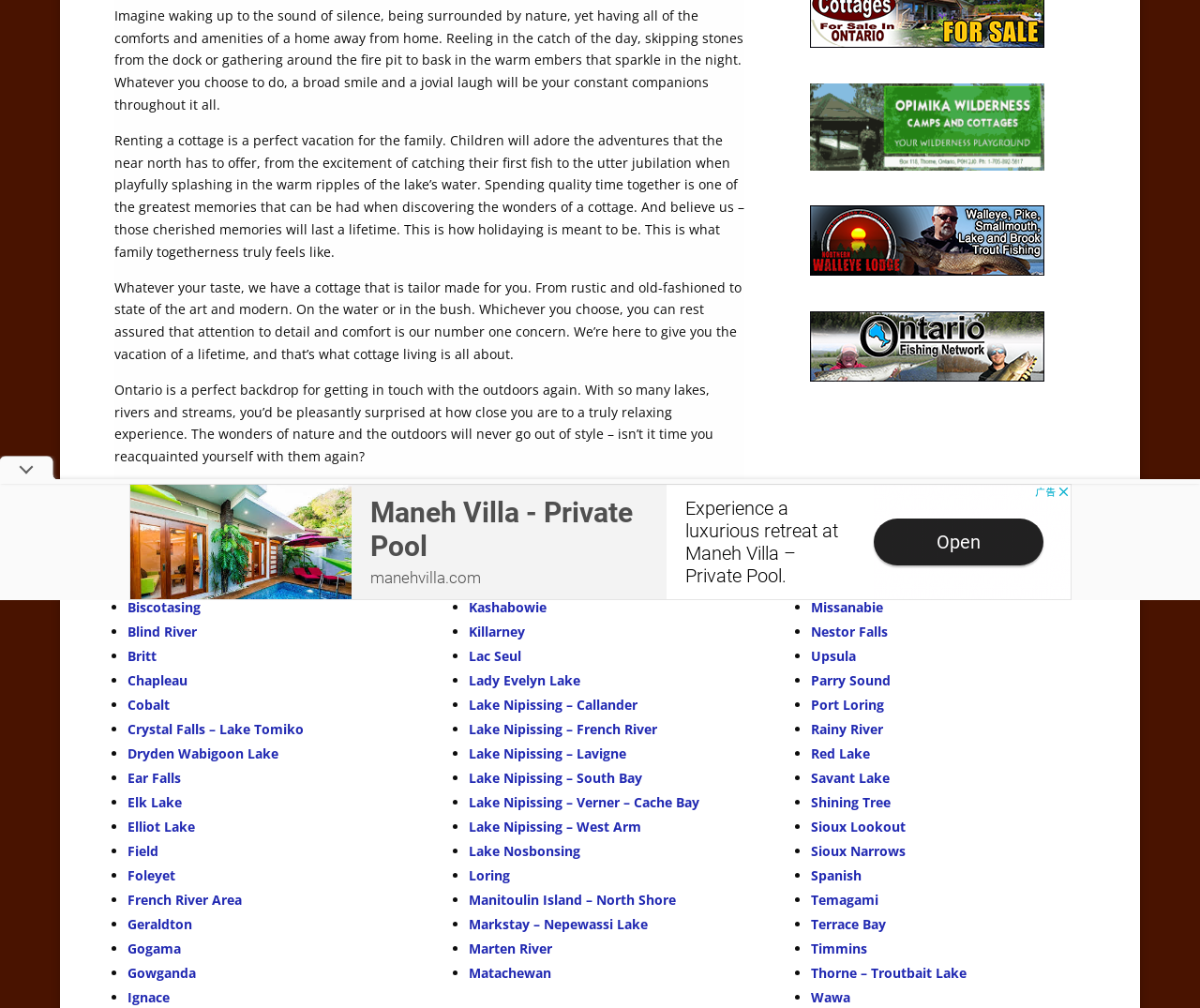Determine the bounding box coordinates for the UI element described. Format the coordinates as (top-left x, top-left y, bottom-right x, bottom-right y) and ensure all values are between 0 and 1. Element description: Red Lake

[0.676, 0.738, 0.725, 0.756]